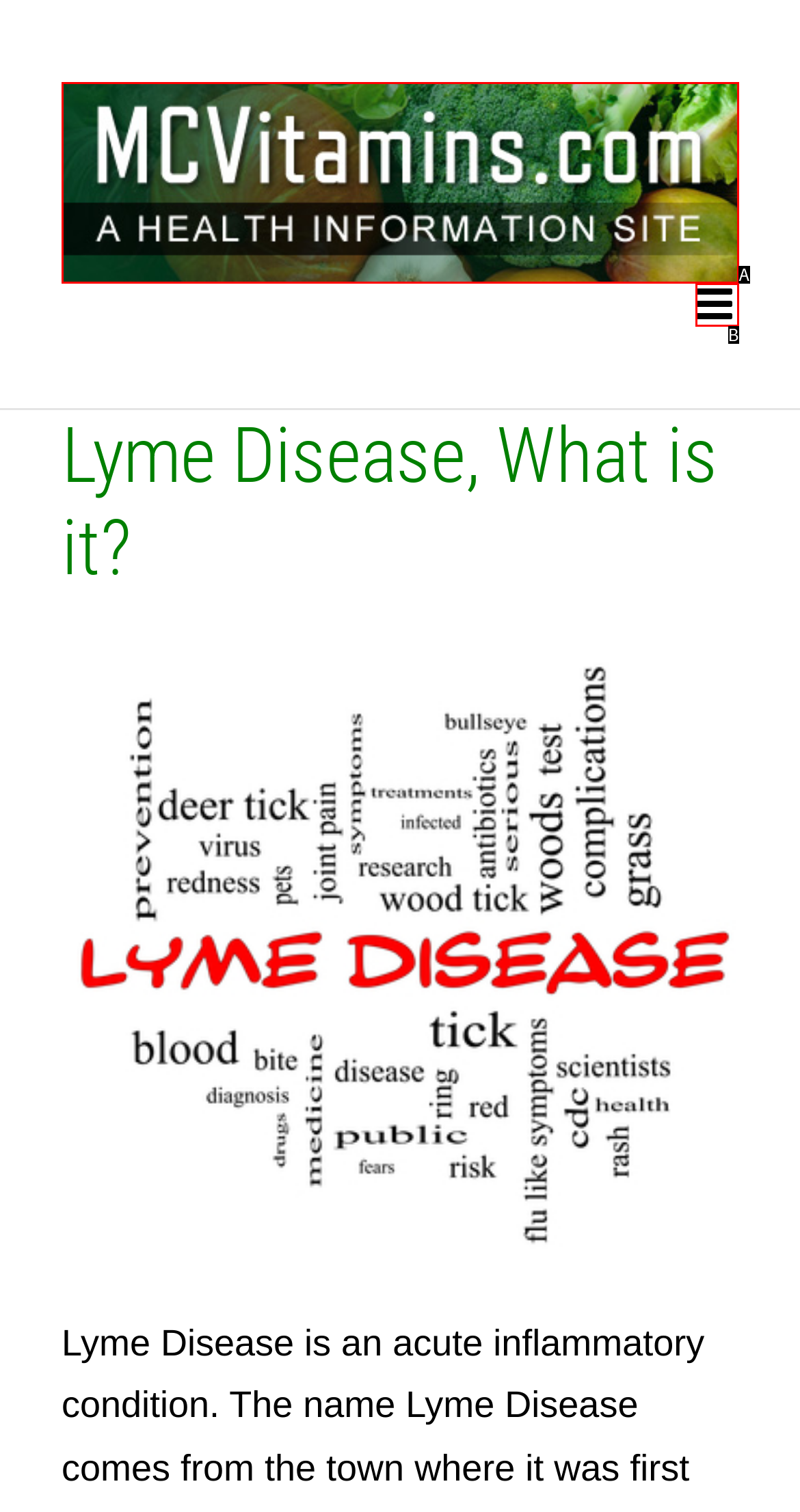Select the option that aligns with the description: aria-label="Toggle mobile menu"
Respond with the letter of the correct choice from the given options.

B